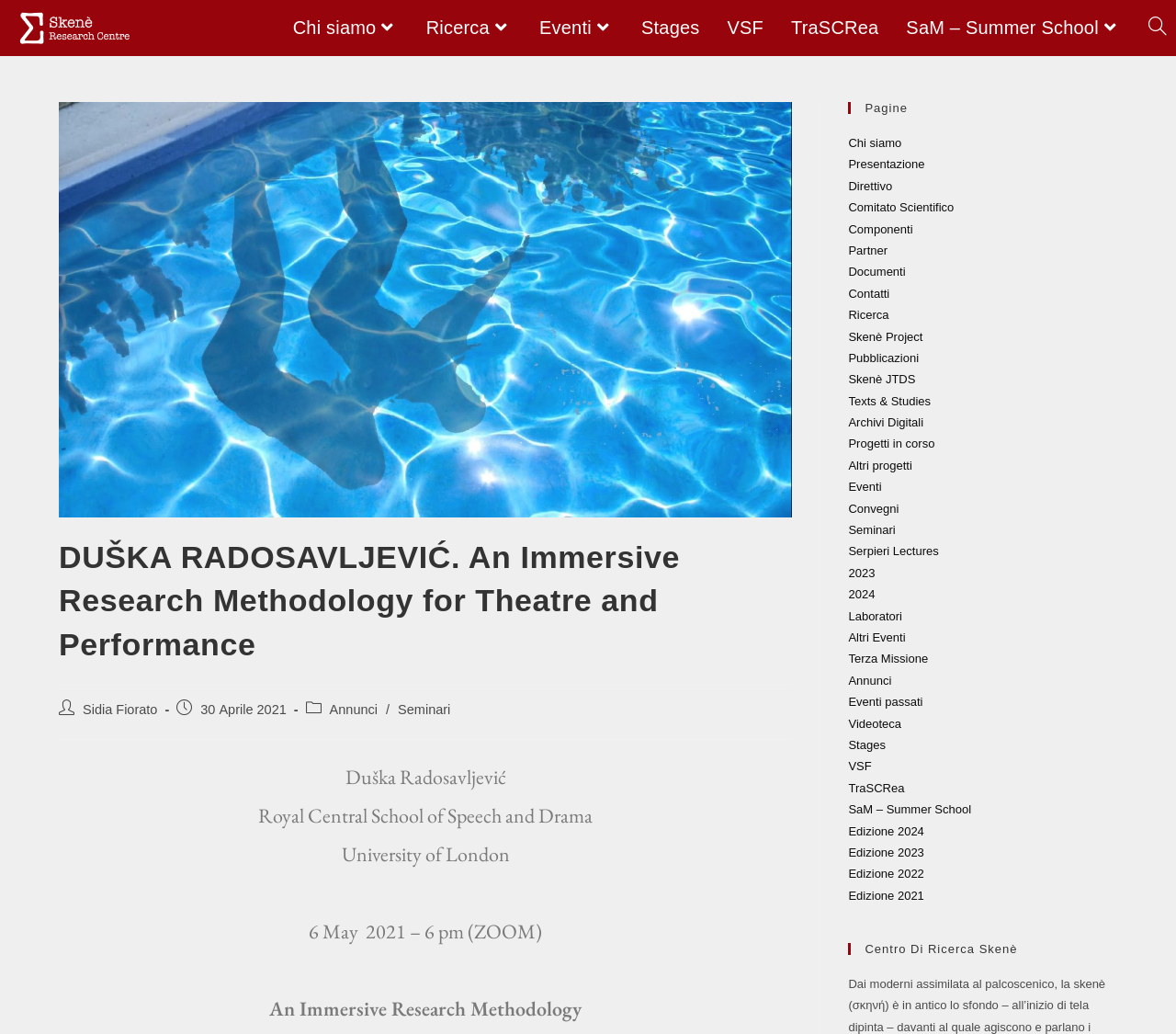Please identify the bounding box coordinates of the element's region that should be clicked to execute the following instruction: "View the Chi siamo page". The bounding box coordinates must be four float numbers between 0 and 1, i.e., [left, top, right, bottom].

[0.237, 0.0, 0.351, 0.054]